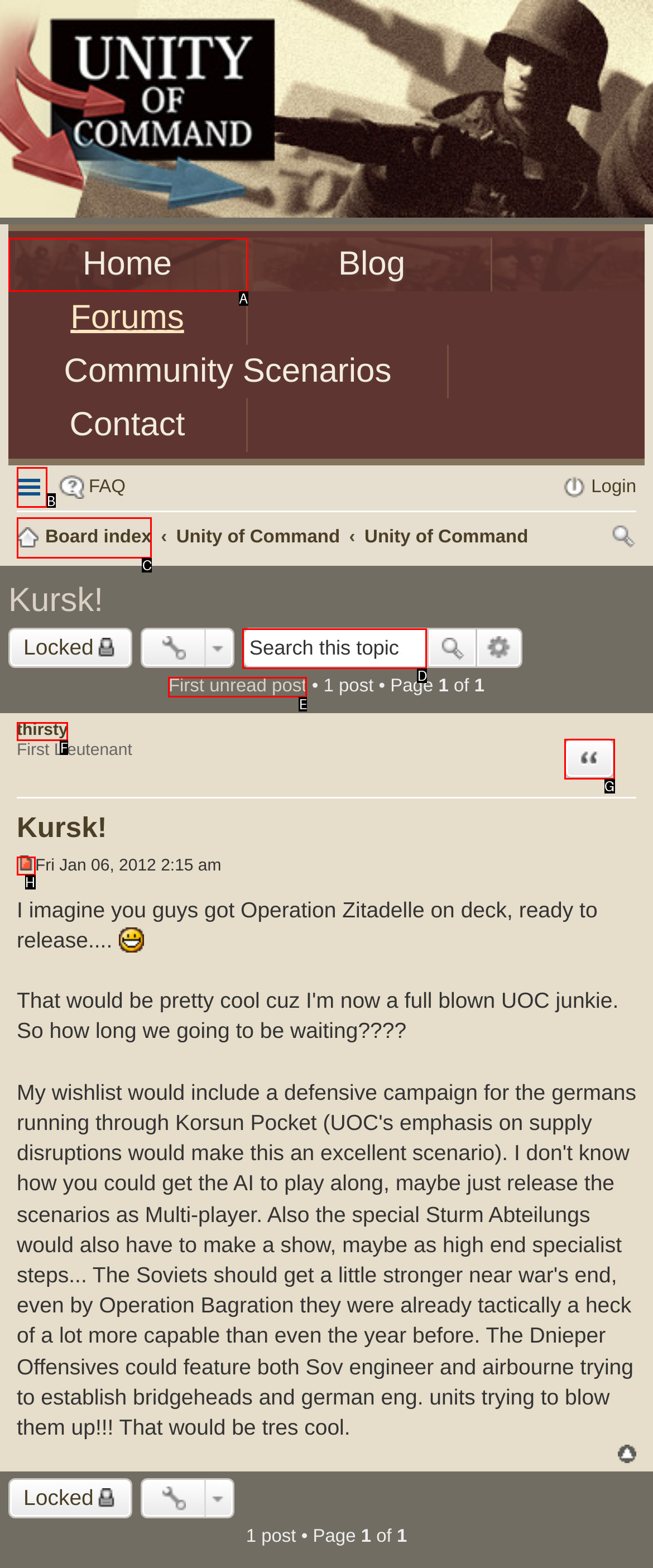Match the HTML element to the description: Quick links. Answer with the letter of the correct option from the provided choices.

B